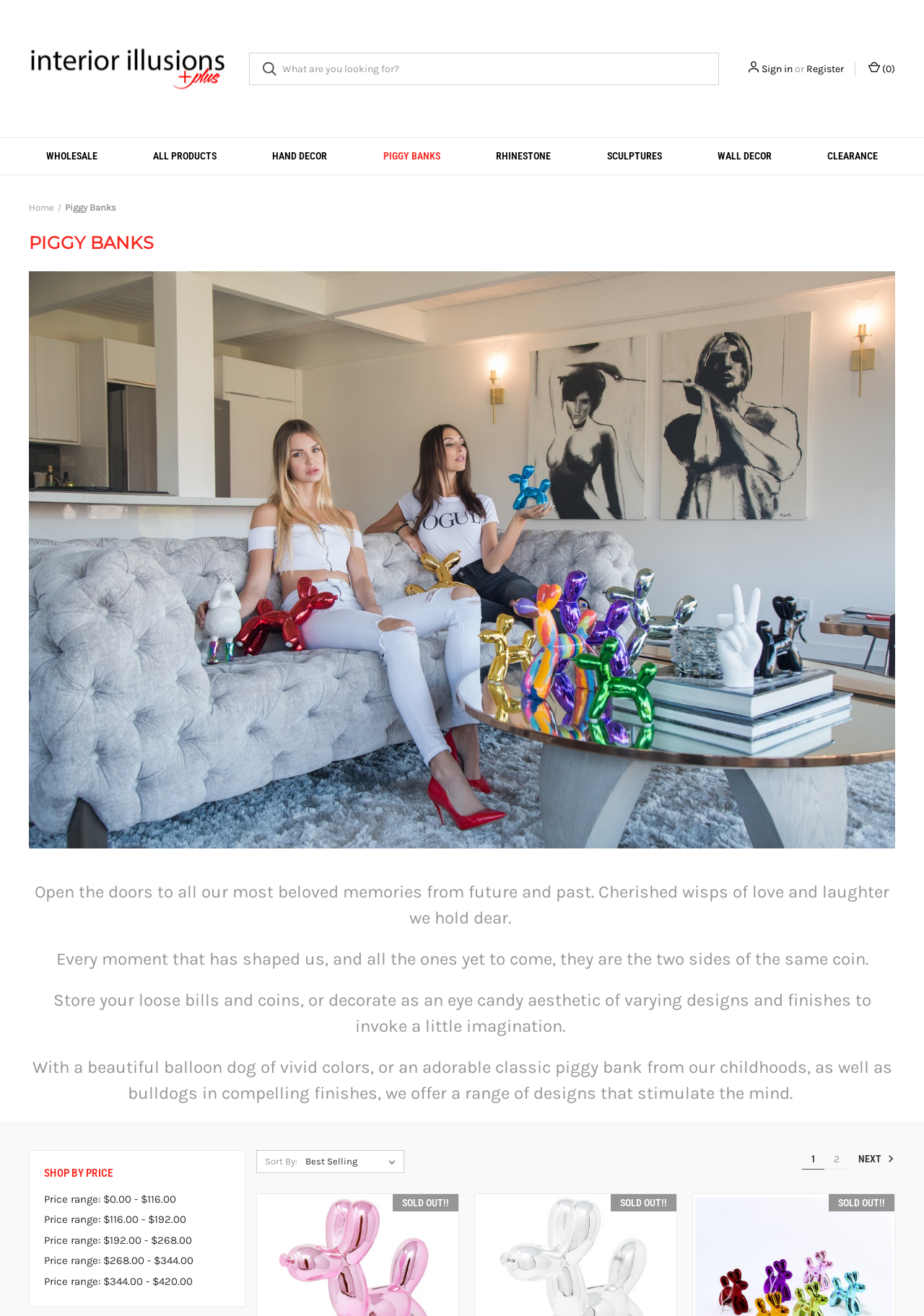Provide the bounding box coordinates of the HTML element this sentence describes: "Sign in". The bounding box coordinates consist of four float numbers between 0 and 1, i.e., [left, top, right, bottom].

[0.824, 0.046, 0.858, 0.058]